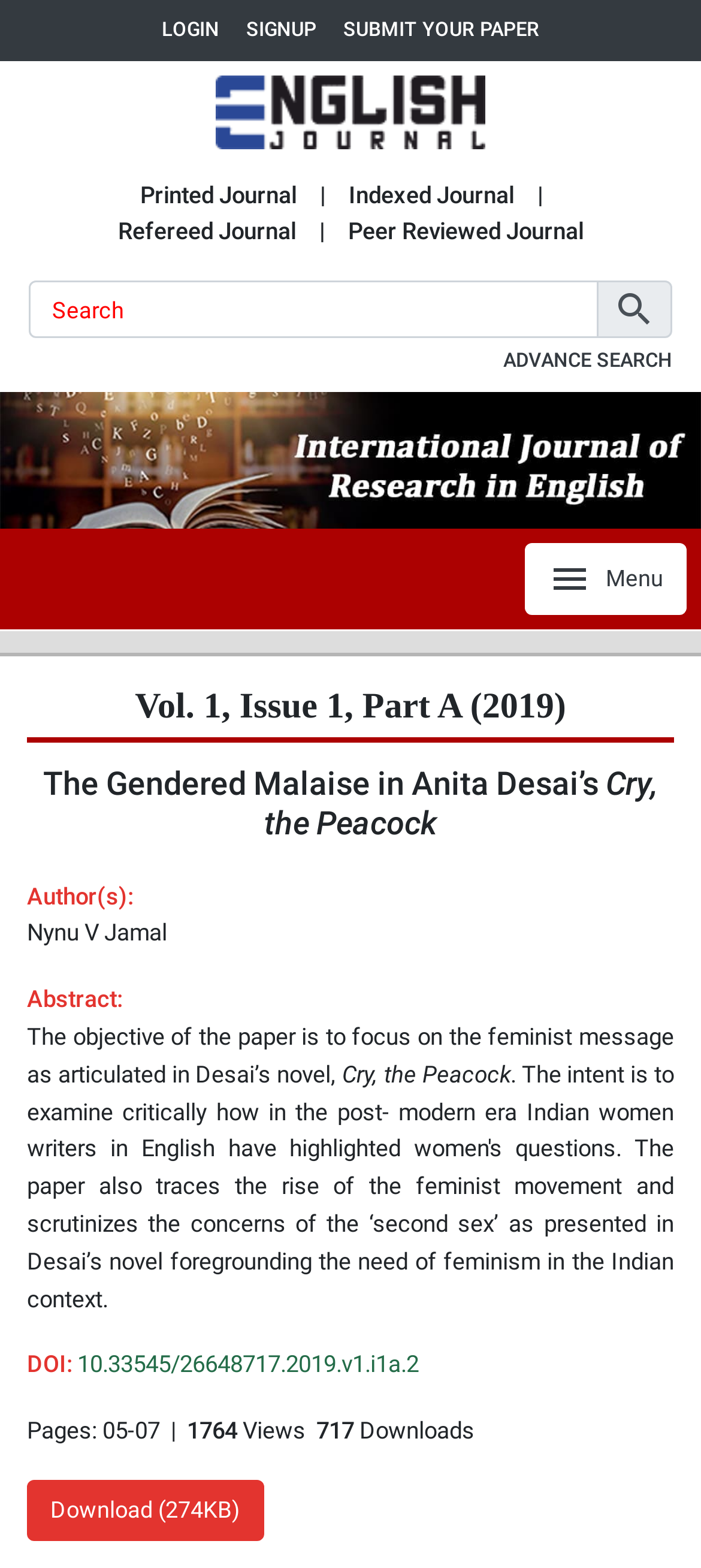Please identify the bounding box coordinates of the element that needs to be clicked to execute the following command: "get more information". Provide the bounding box using four float numbers between 0 and 1, formatted as [left, top, right, bottom].

None